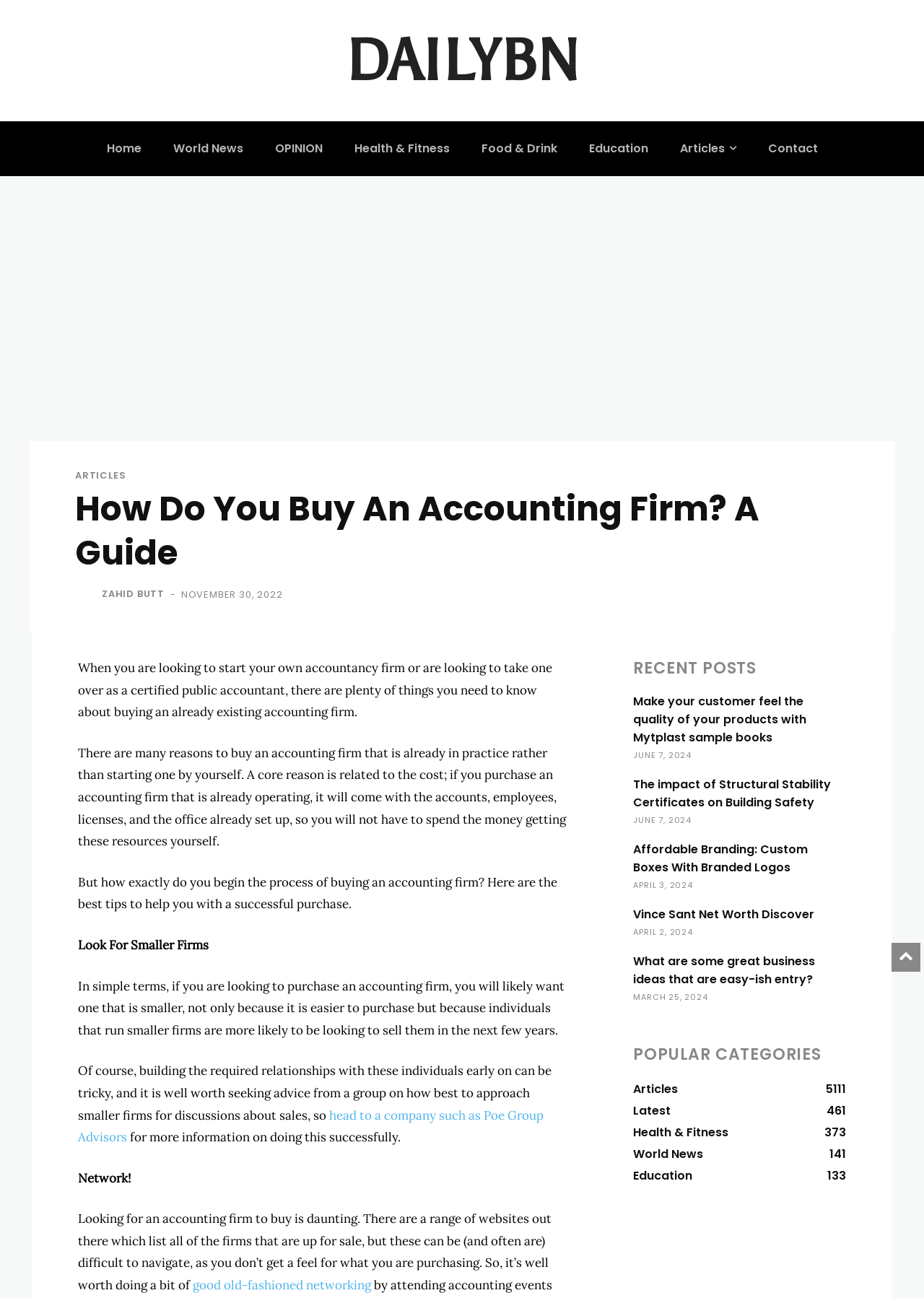Can you locate the main headline on this webpage and provide its text content?

How Do You Buy An Accounting Firm? A Guide